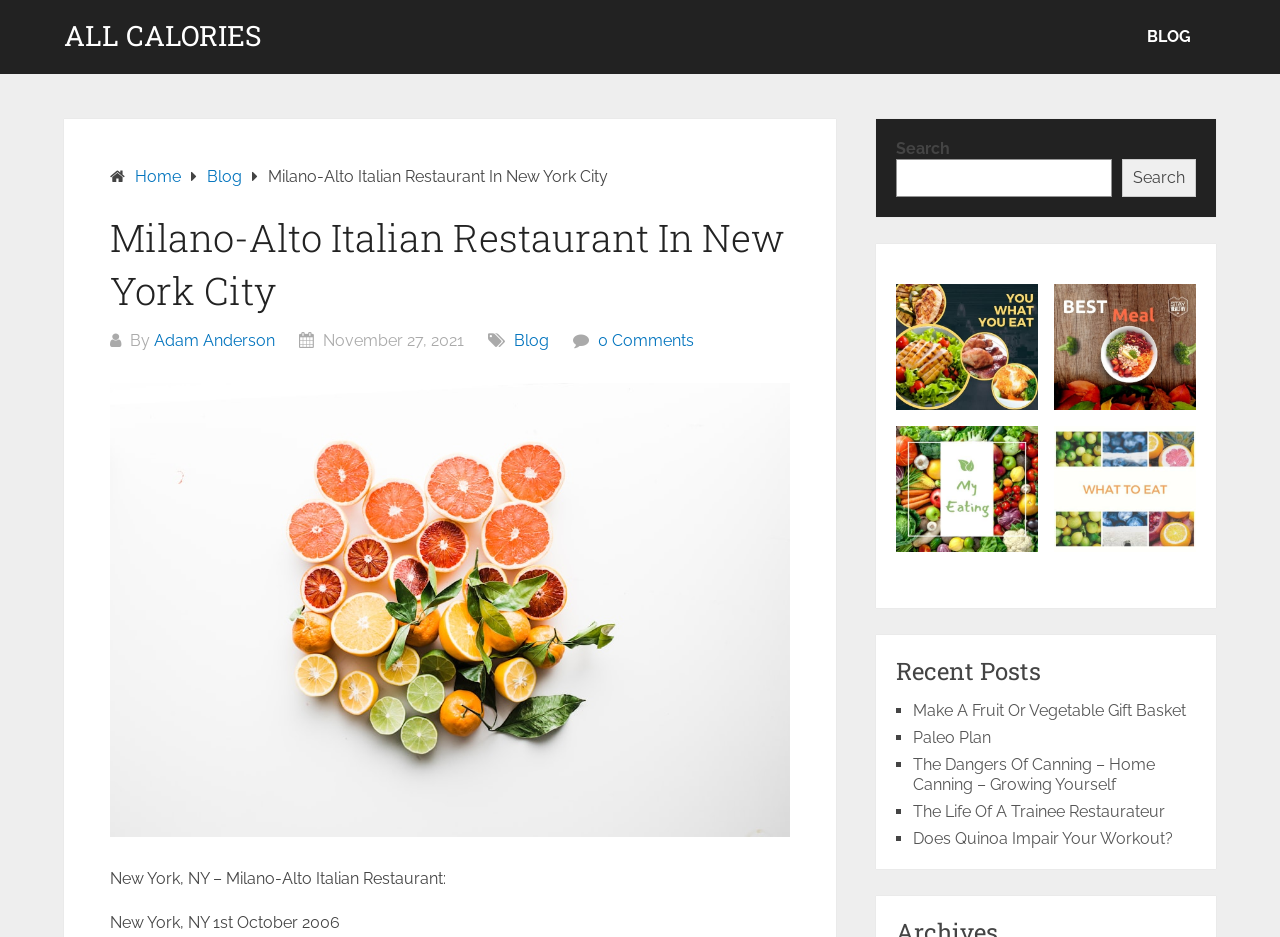Find the bounding box of the web element that fits this description: "parent_node: Search name="s"".

[0.7, 0.17, 0.869, 0.21]